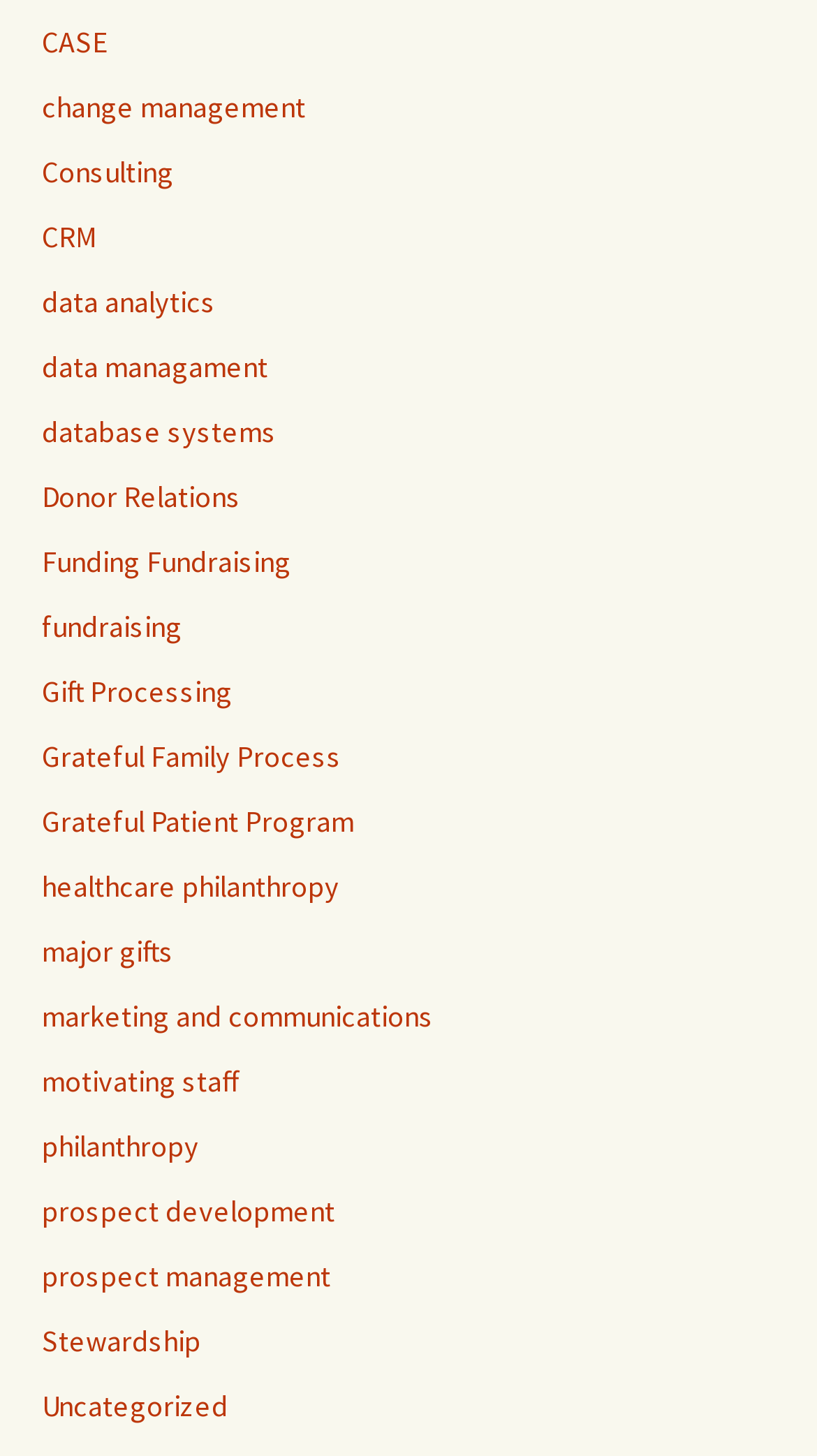Find the UI element described as: "CASE" and predict its bounding box coordinates. Ensure the coordinates are four float numbers between 0 and 1, [left, top, right, bottom].

[0.051, 0.015, 0.131, 0.041]